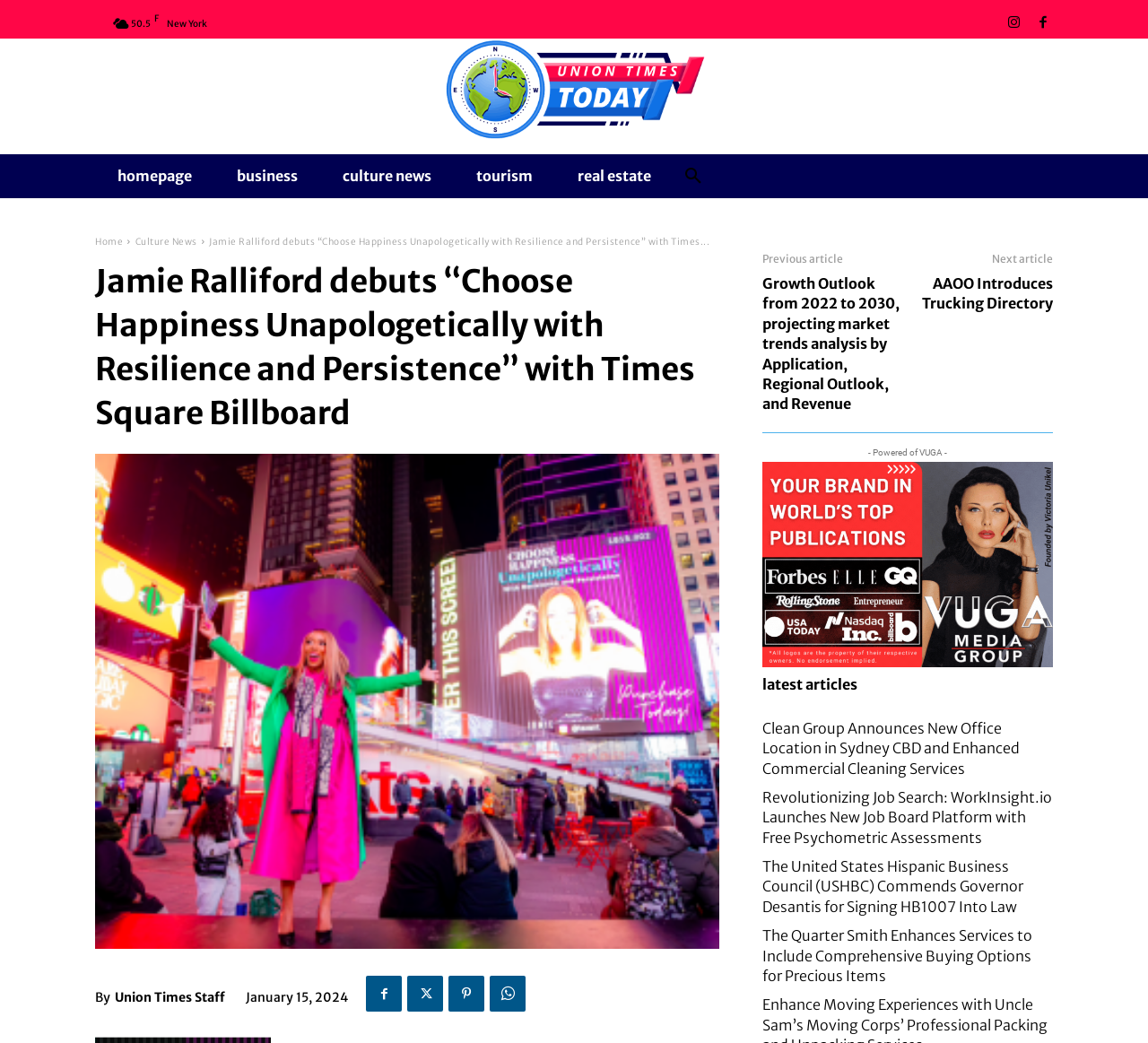Using the information in the image, could you please answer the following question in detail:
What is the function of the button at the top-right corner of the webpage?

I found the answer by looking at the button's label, which says 'Search'.